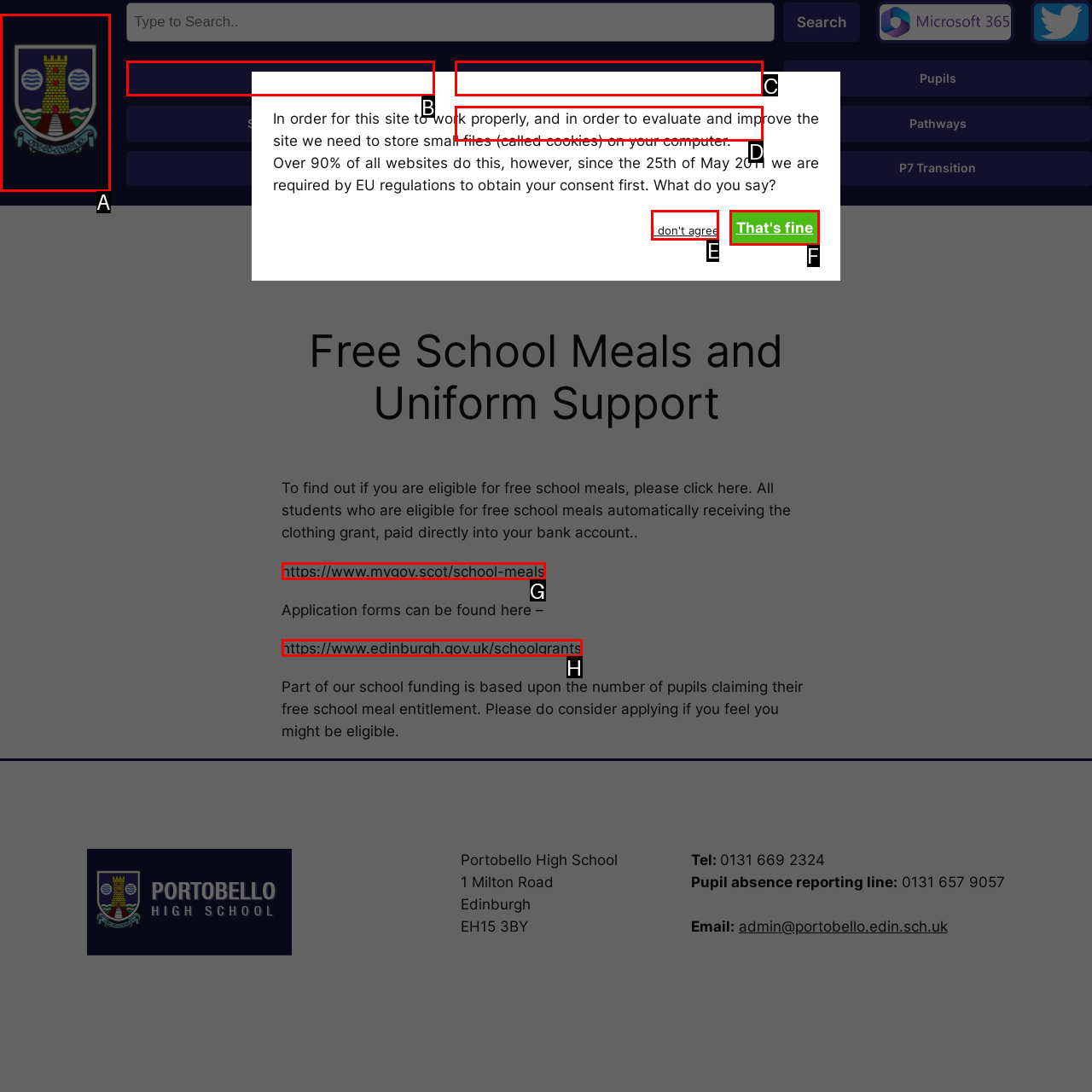Select the appropriate HTML element that needs to be clicked to execute the following task: Check the School Calendar. Respond with the letter of the option.

D